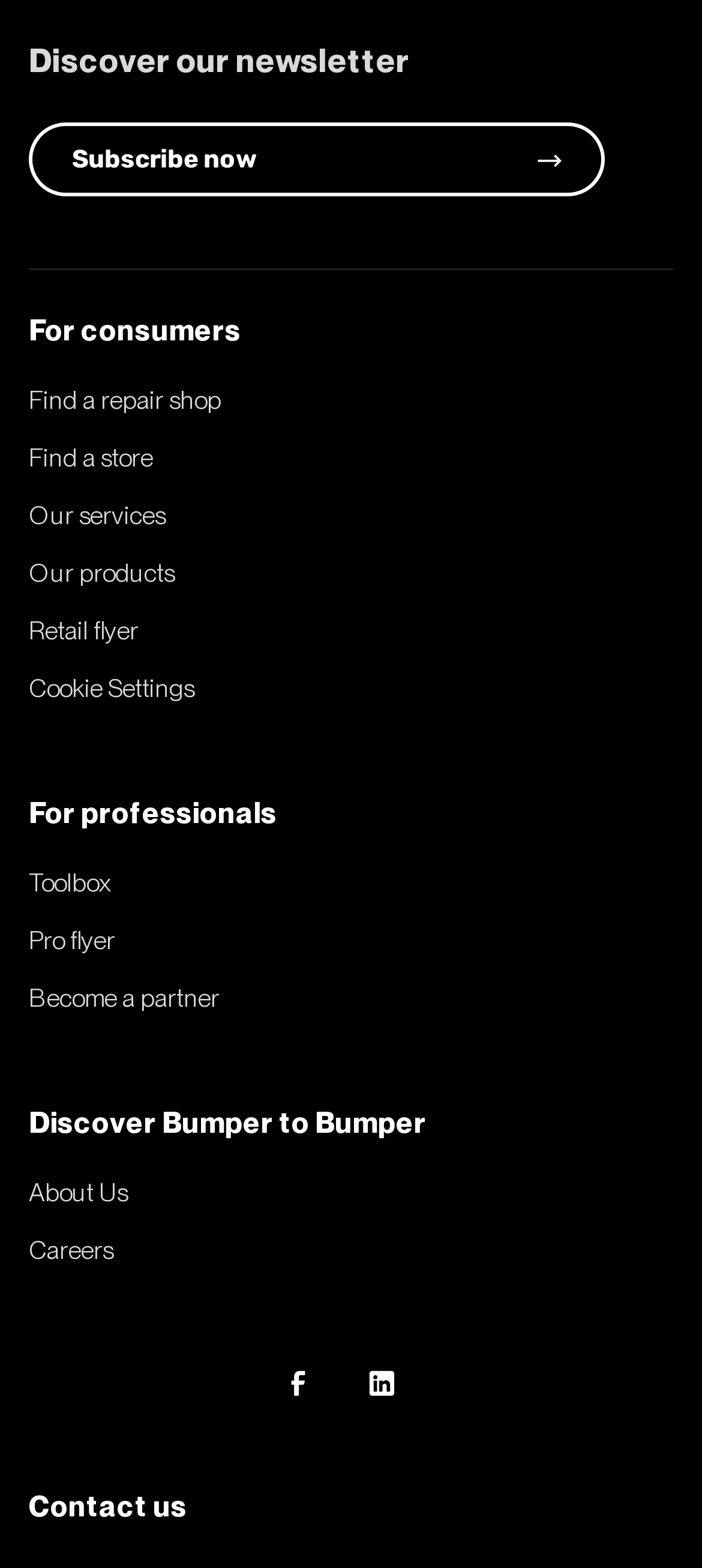Extract the bounding box for the UI element that matches this description: "Discover Bumper to Bumper".

[0.041, 0.705, 0.608, 0.728]